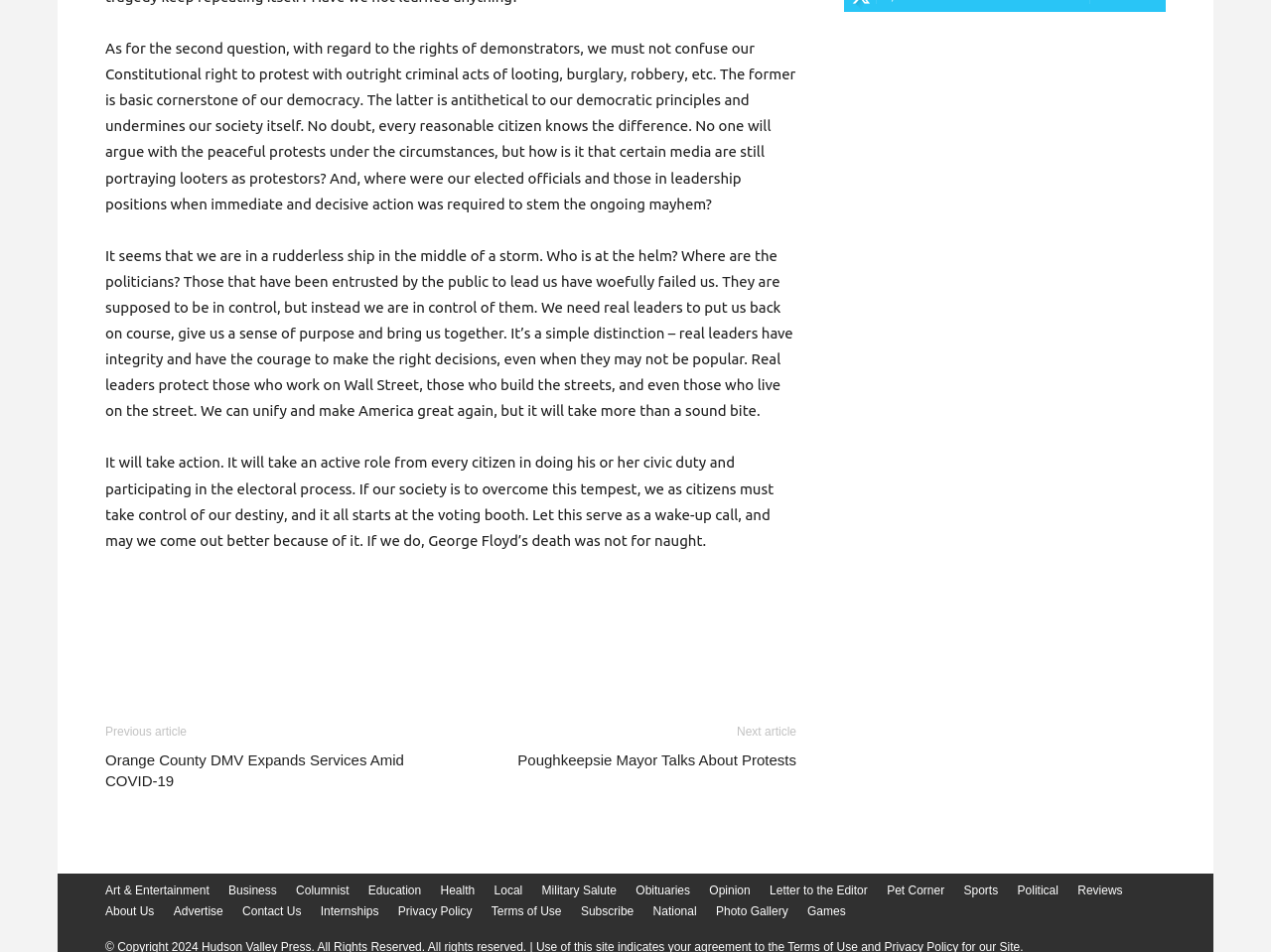What is the category of the link 'Reviews'?
Please answer the question with as much detail and depth as you can.

The link 'Reviews' is located in the section of links that includes 'Opinion', 'Columnist', and 'Letter to the Editor', suggesting that it is a category of opinion or editorial content.